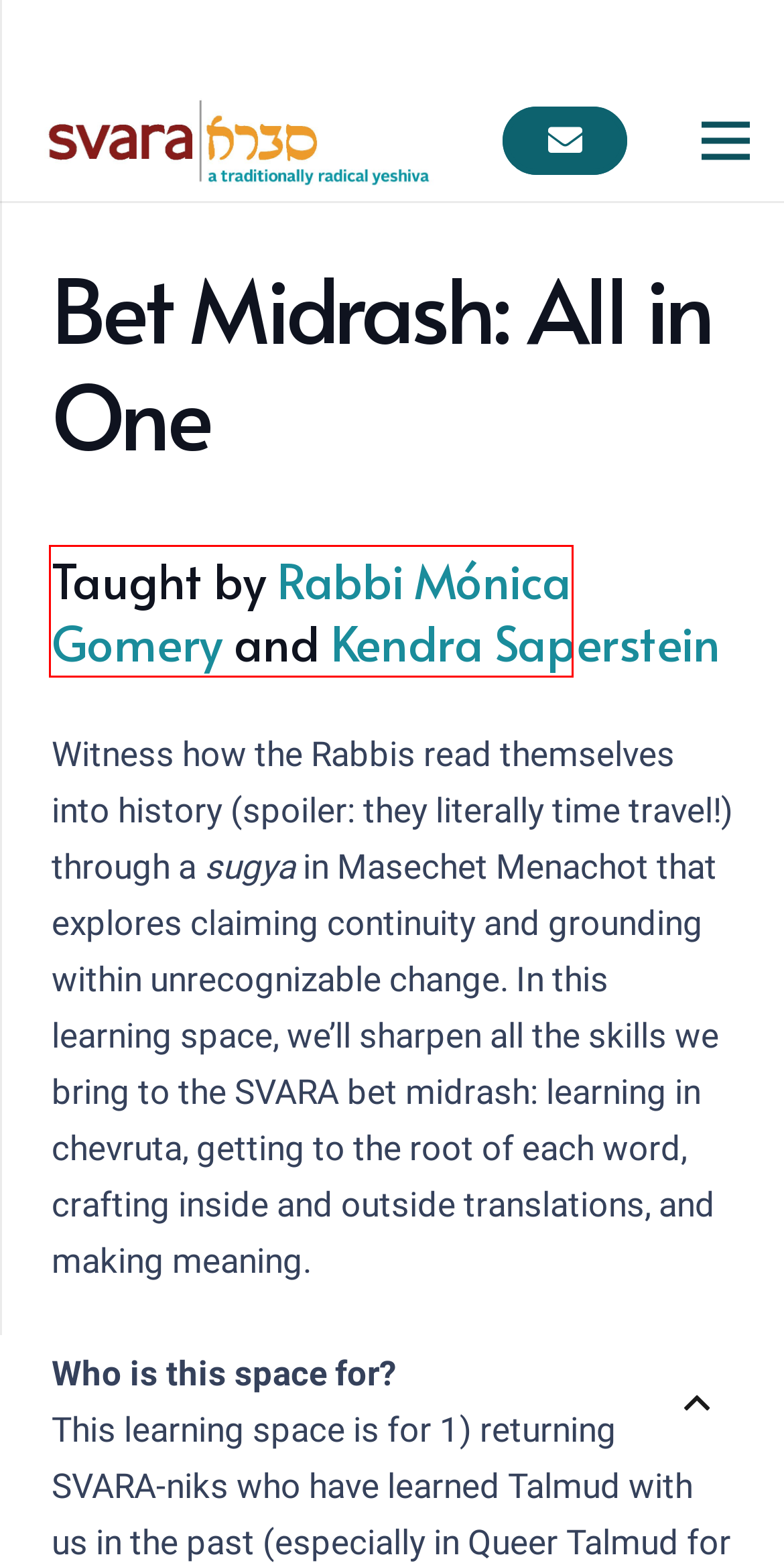You are given a webpage screenshot where a red bounding box highlights an element. Determine the most fitting webpage description for the new page that loads after clicking the element within the red bounding box. Here are the candidates:
A. Queer Talmud Camp - SVARA: A Traditionally Radical Yeshiva
B. Mónica Gomery - SVARA: A Traditionally Radical Yeshiva
C. Hot Off the Shtender - SVARA: A Traditionally Radical Yeshiva
D. Accessibility - SVARA: A Traditionally Radical Yeshiva
E. Shaping Tradition - SVARA: A Traditionally Radical Yeshiva
F. Donate - SVARA: A Traditionally Radical Yeshiva
G. Kendra Saperstein - SVARA: A Traditionally Radical Yeshiva
H. SVARA: A Traditionally Radical Yeshiva

B